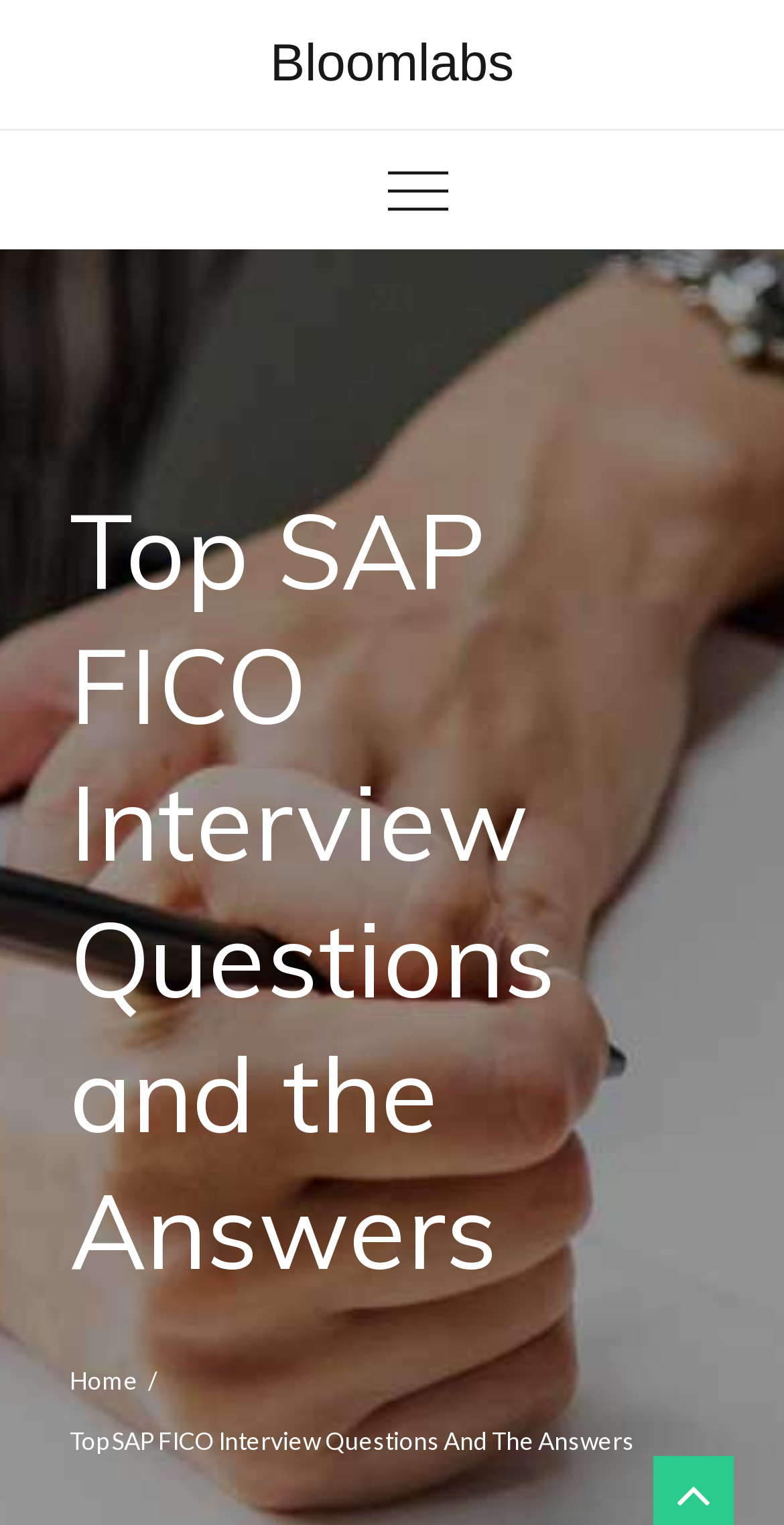Extract the bounding box coordinates of the UI element described: "Home". Provide the coordinates in the format [left, top, right, bottom] with values ranging from 0 to 1.

[0.088, 0.896, 0.176, 0.916]